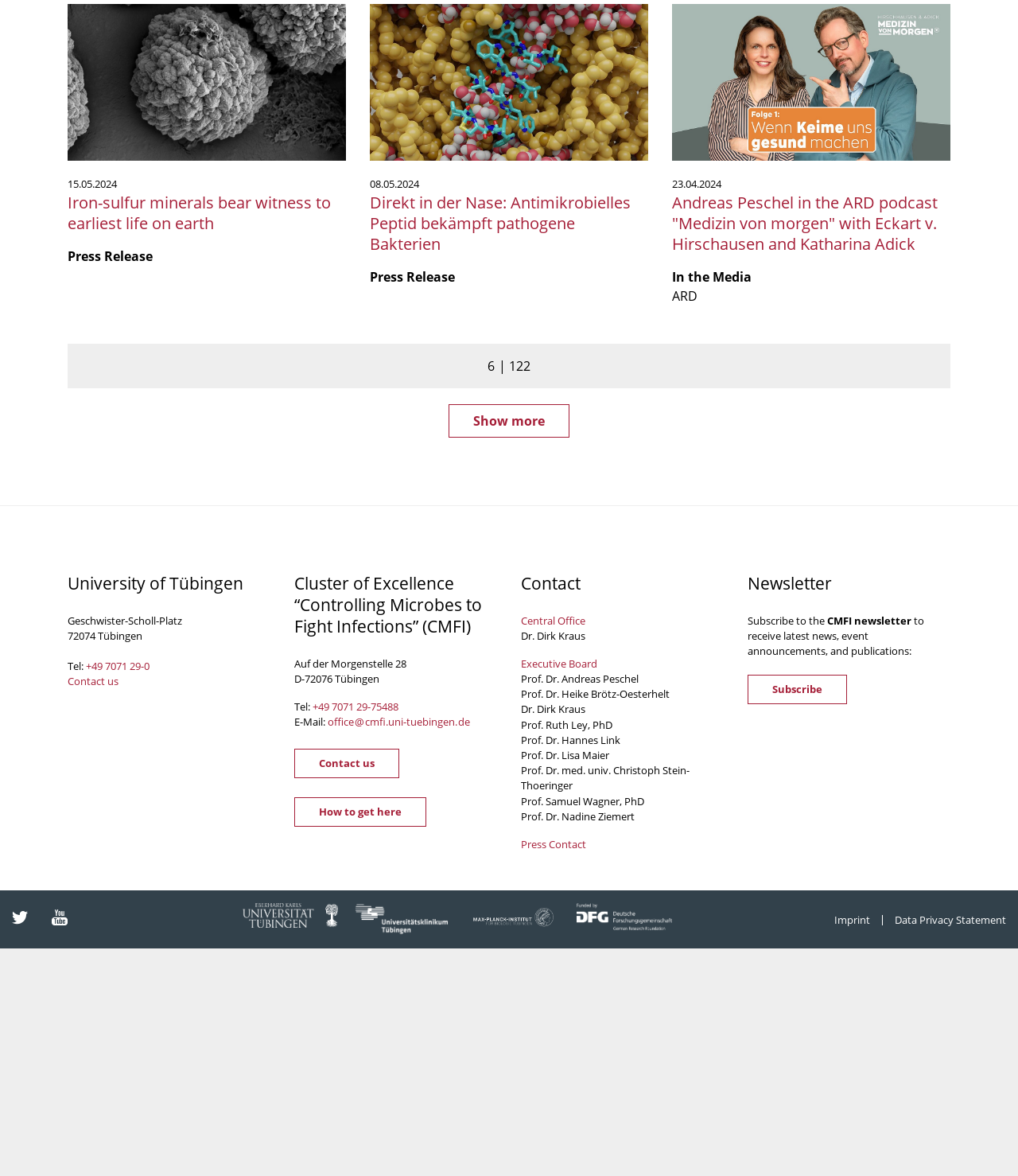Identify the bounding box coordinates of the part that should be clicked to carry out this instruction: "Request a quote".

None